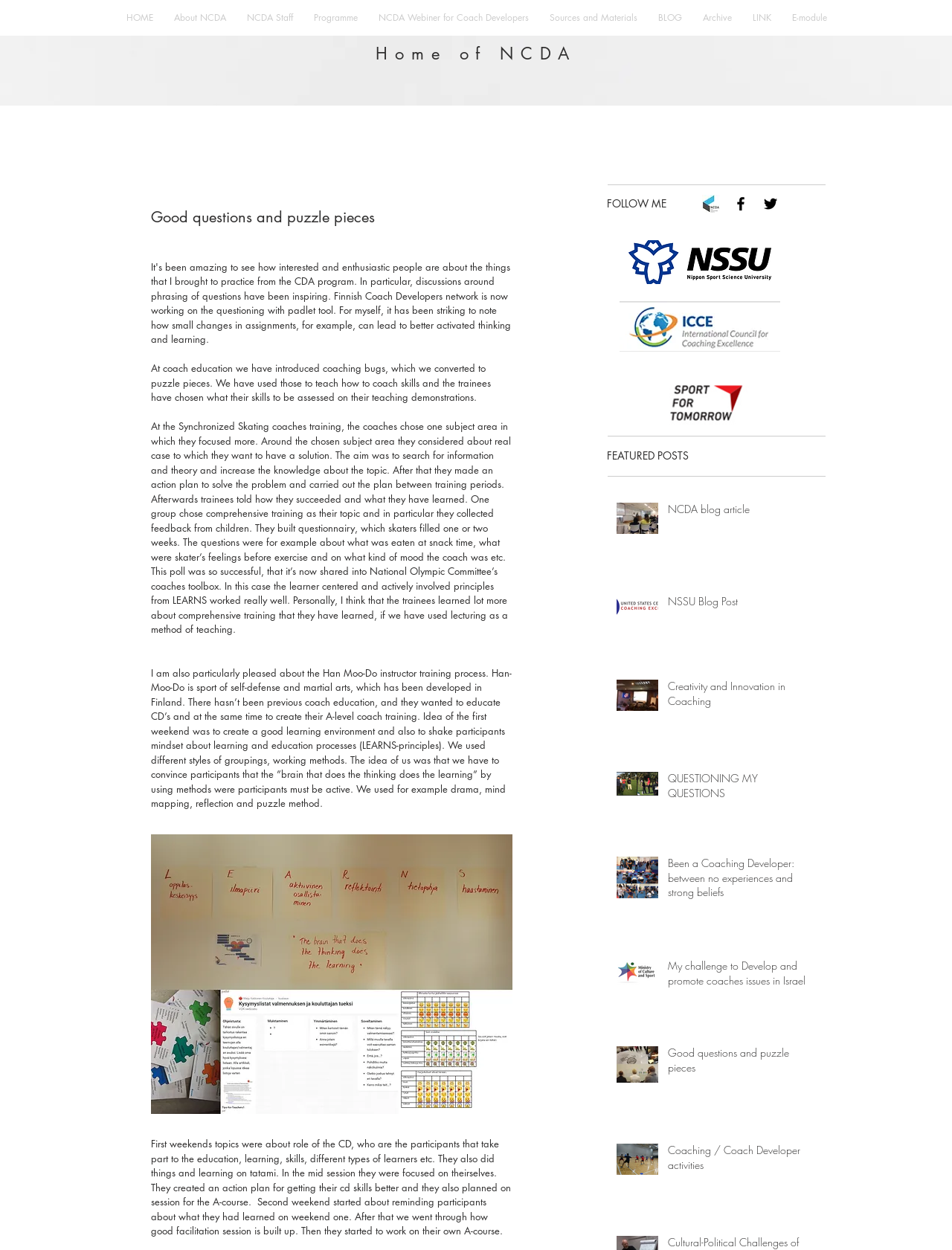Give a concise answer using one word or a phrase to the following question:
What is the name of the sport of self-defense and martial arts developed in Finland?

Han-Moo-Do